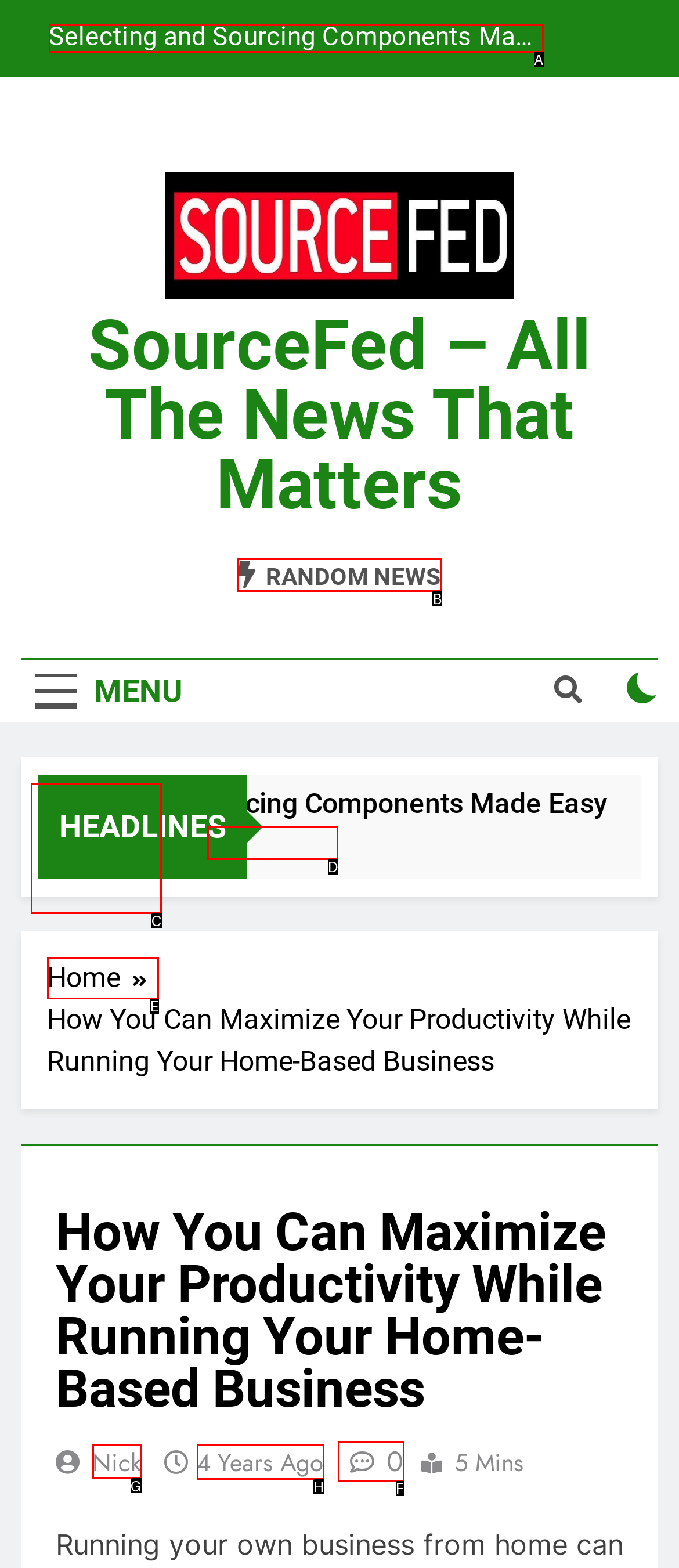Determine which HTML element should be clicked for this task: visit Nick's page
Provide the option's letter from the available choices.

G